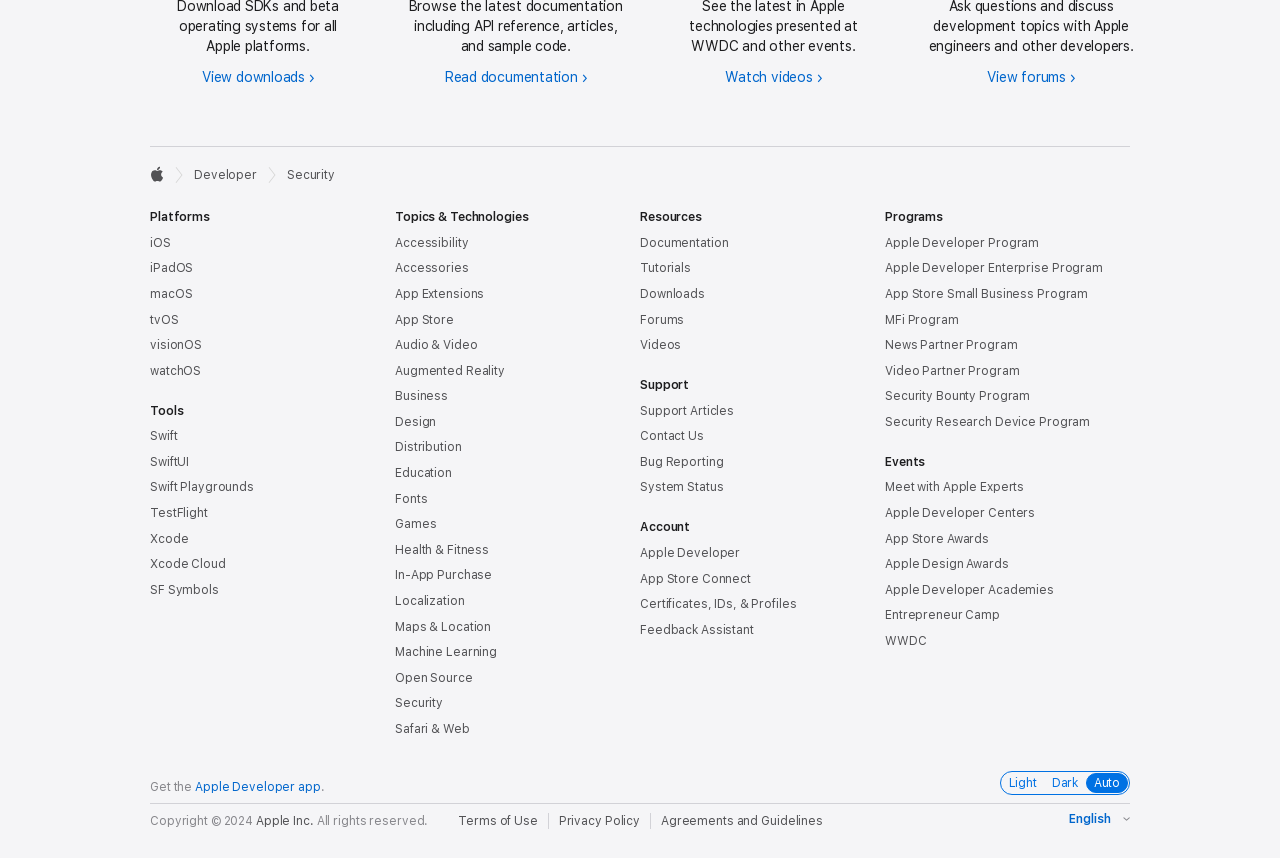What is the name of the app mentioned at the bottom?
We need a detailed and meticulous answer to the question.

I looked at the bottom of the page and found a link that says 'Get the Apple Developer app'.